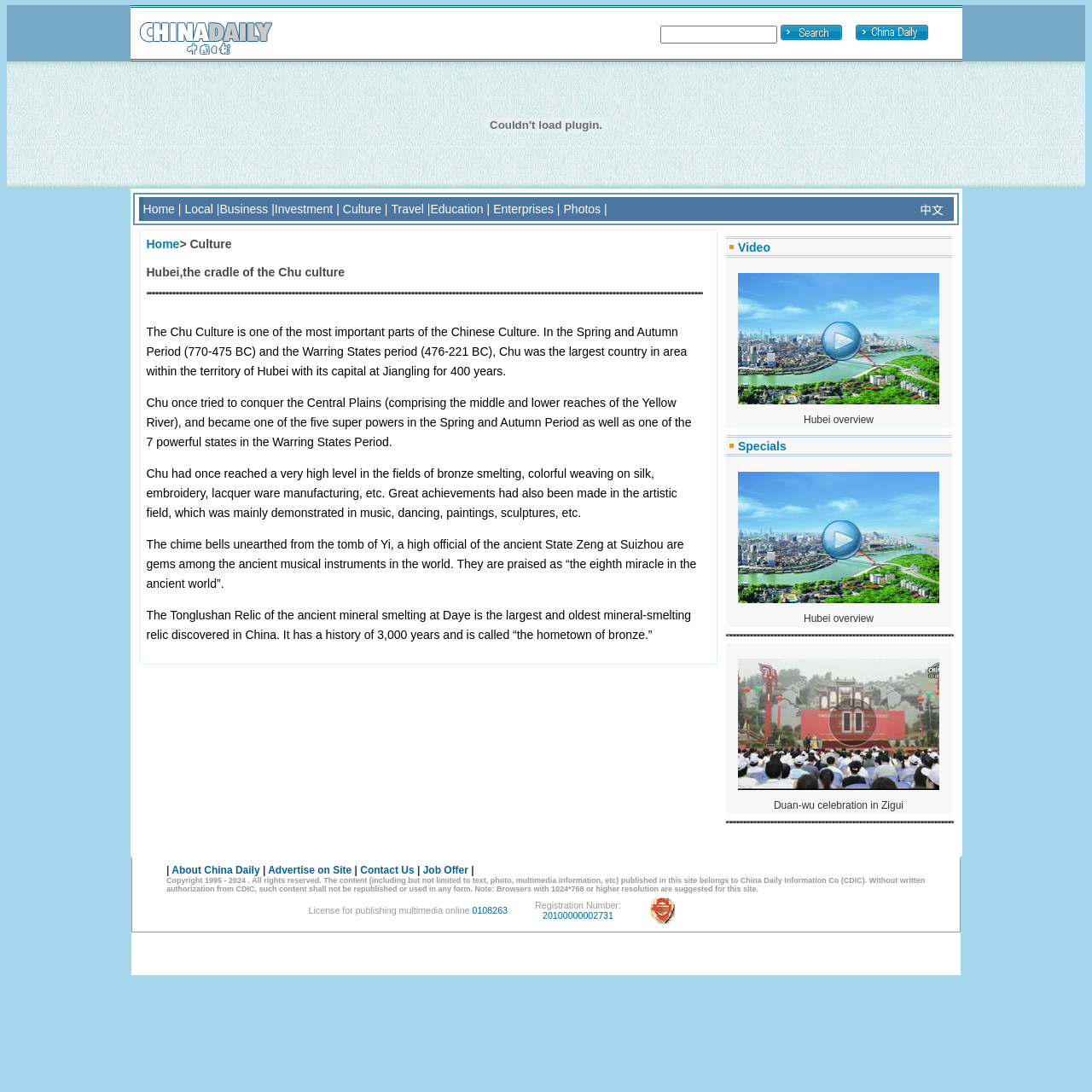Create an elaborate caption that covers all aspects of the webpage.

The webpage is about Hubei, the cradle of the Chu culture. At the top, there is a layout table with a row that spans the entire width of the page. Below this, there is a layout table with three columns, where the left column is narrow and the right column is wide. The middle column contains an image.

Below this layout table, there is a series of layout tables with rows and columns that contain various elements such as text, links, and images. One of the layout tables has a row with a series of links to different categories, including Home, Local, Business, Investment, Culture, Travel, Education, Enterprises, Photos, and 中文 (Chinese).

Further down the page, there is a layout table with a row that contains a breadcrumb navigation with the text "Home > Culture". Below this, there is a table with two rows, where the first row contains a link to "Home" and the second row contains a table with column headers.

The overall structure of the webpage is divided into sections, with each section containing different types of content, including images, text, and links. The layout tables and rows are used to organize the content in a structured manner.